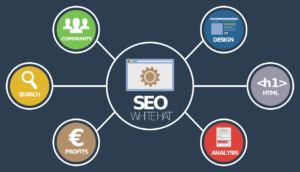Create a detailed narrative for the image.

The image illustrates the concept of "White Hat SEO," highlighting its key components. At the center, a gear icon symbolizes the mechanism of SEO, surrounded by interconnected symbols representing essential elements: a magnifying glass for "Search," a community icon for "Community," a document with HTML tags for "Design," a graph indicating "Analysis," and a currency symbol indicating "Profits." This visual framework emphasizes the multifaceted nature of search engine optimization, promoting ethical practices that enhance website visibility, user experience, and ultimately drive revenue growth for hotels and similar businesses.